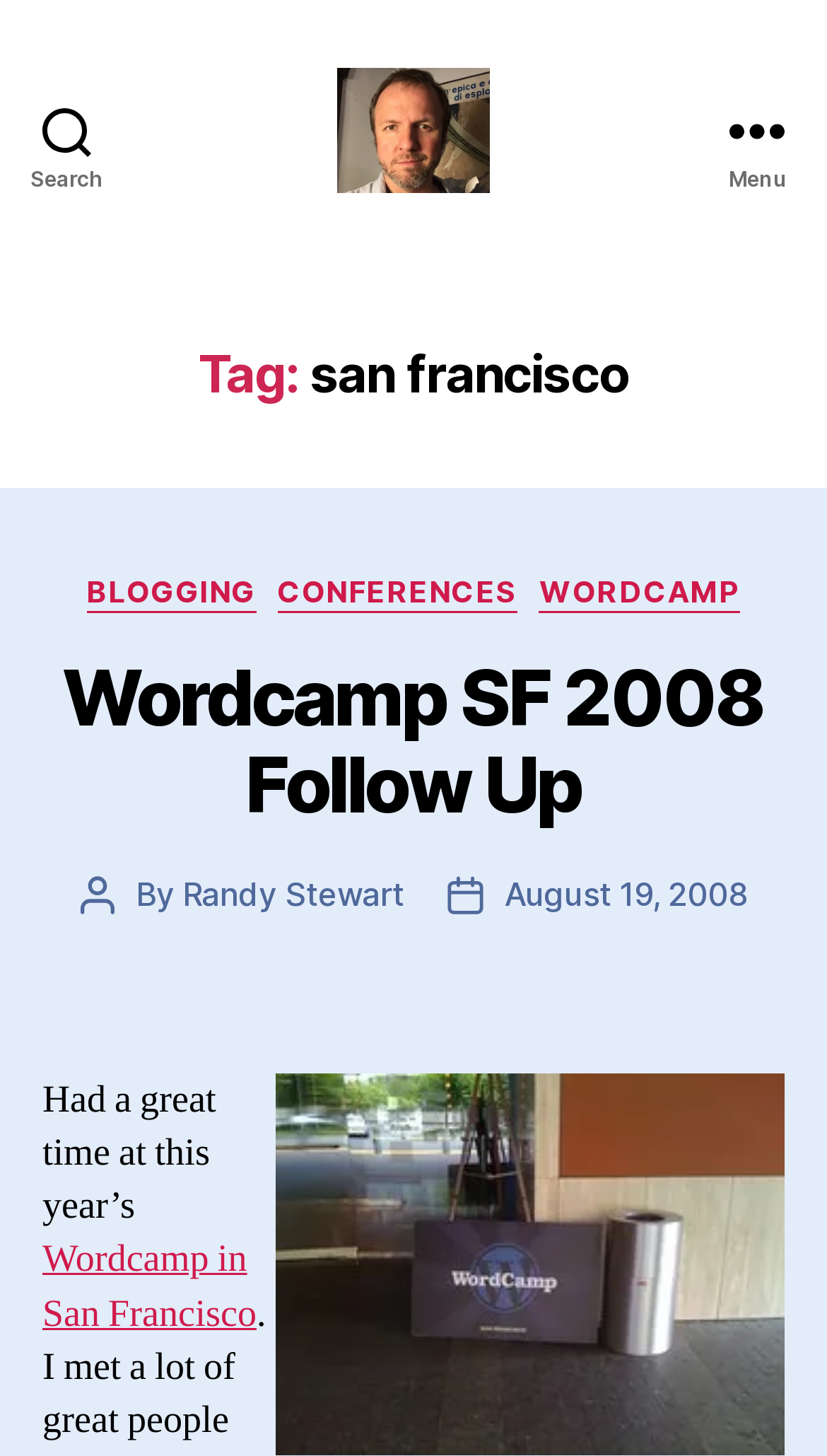Locate the bounding box coordinates of the element that should be clicked to execute the following instruction: "Open the menu".

[0.831, 0.0, 1.0, 0.179]